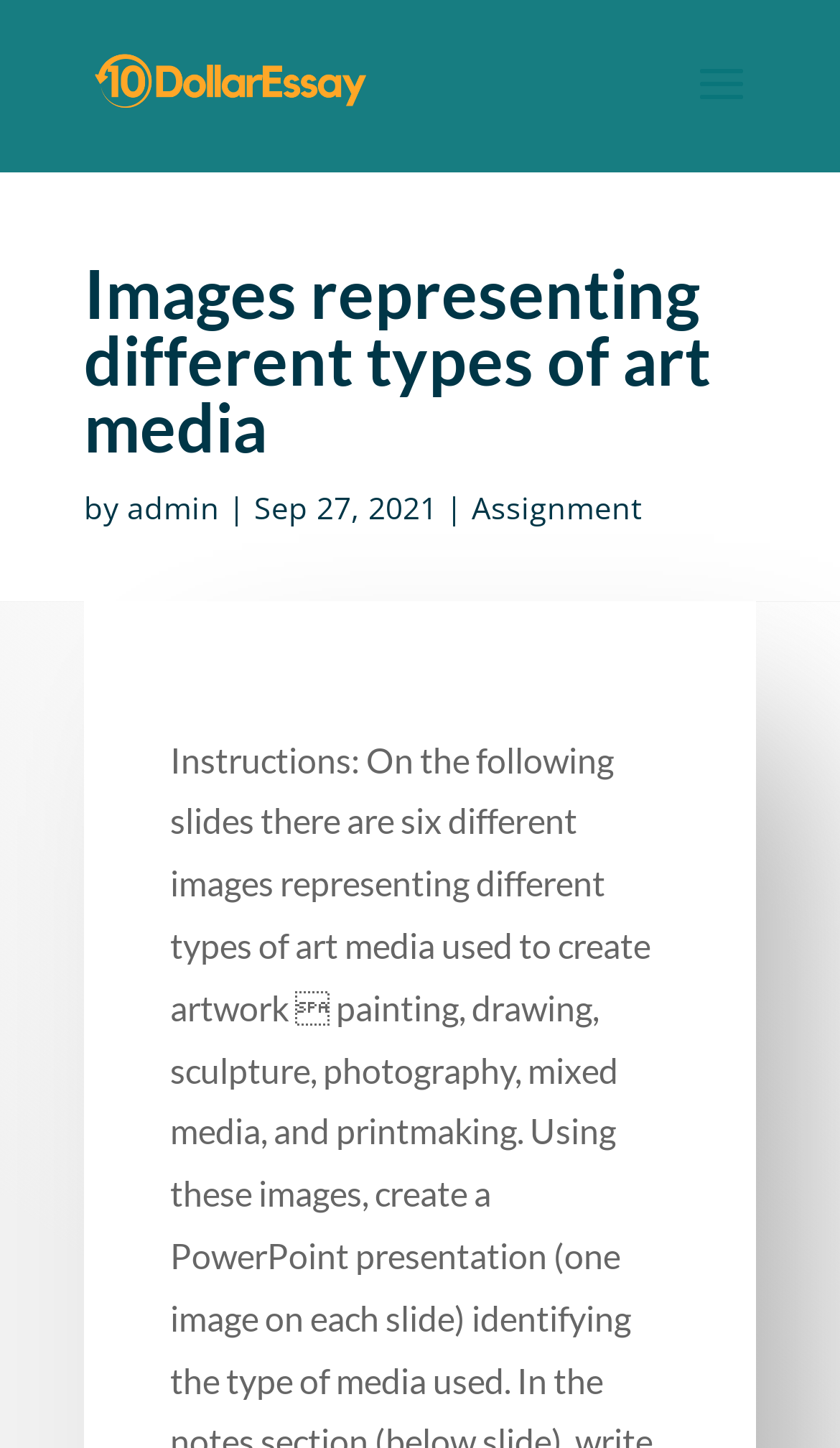Use a single word or phrase to answer the question:
What is the purpose of the webpage?

Essay Writing Service